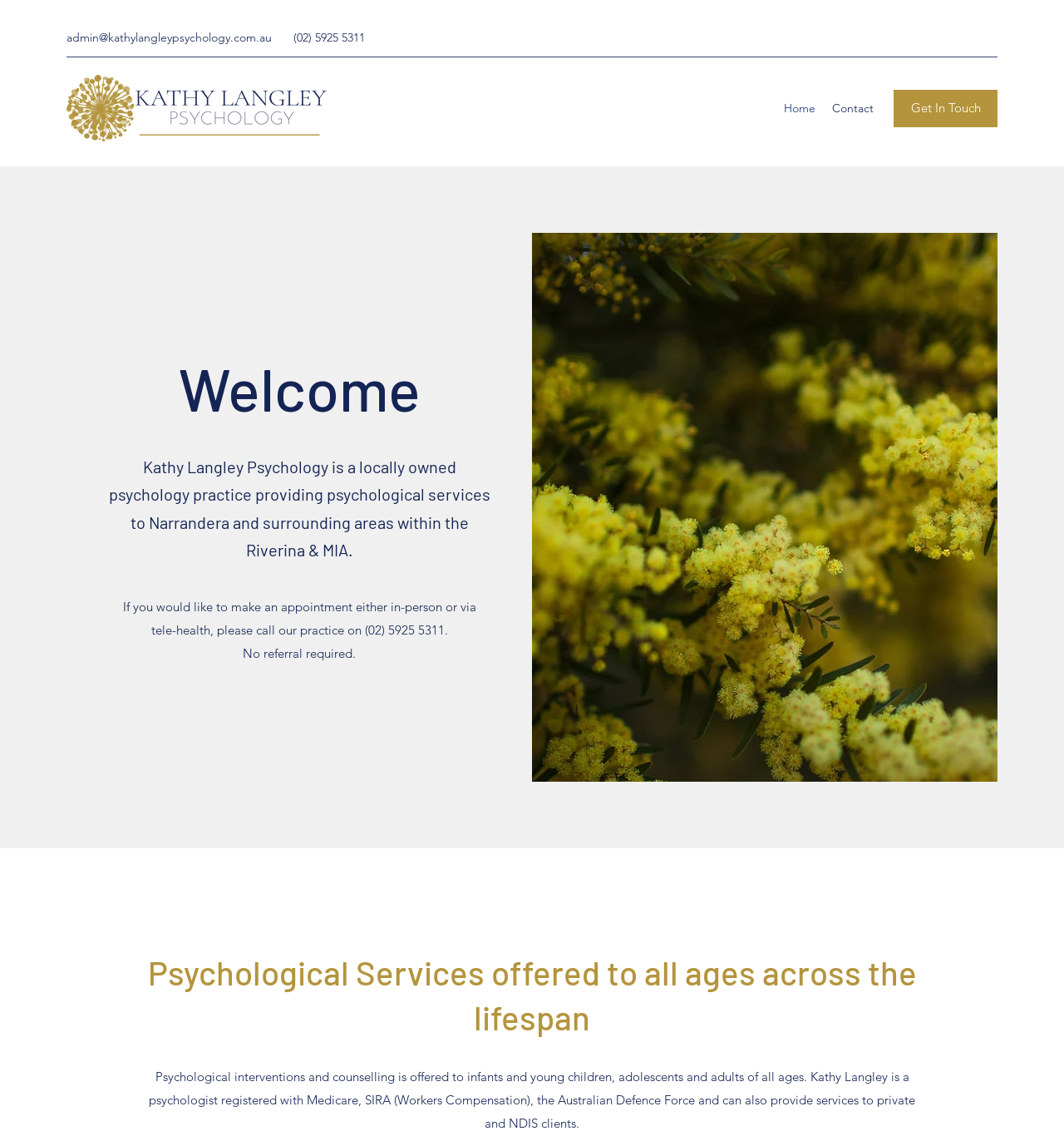Please reply with a single word or brief phrase to the question: 
What is the phone number to make an appointment?

(02) 5925 5311